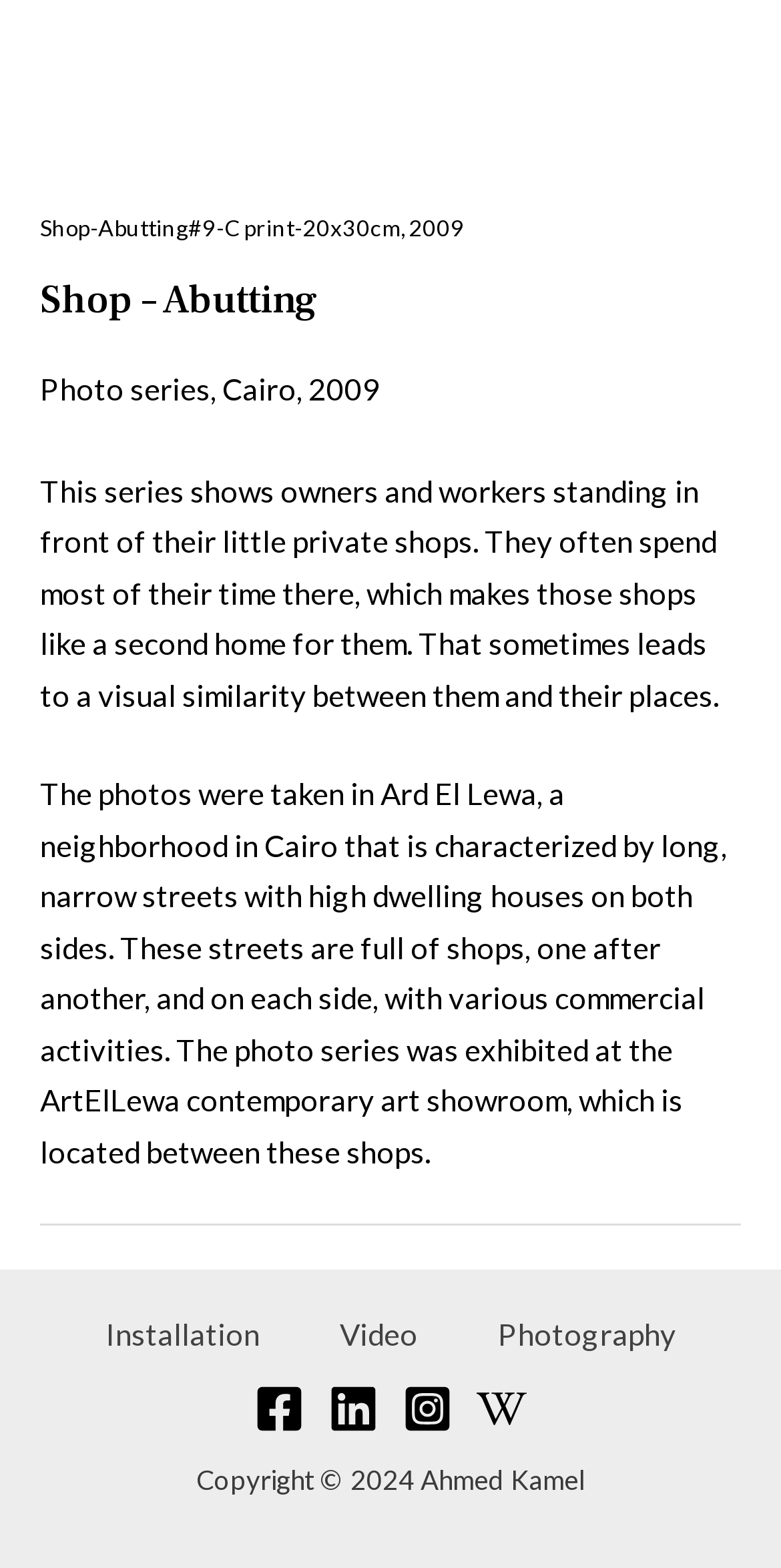Identify the bounding box for the UI element that is described as follows: "Video".

[0.383, 0.836, 0.586, 0.868]